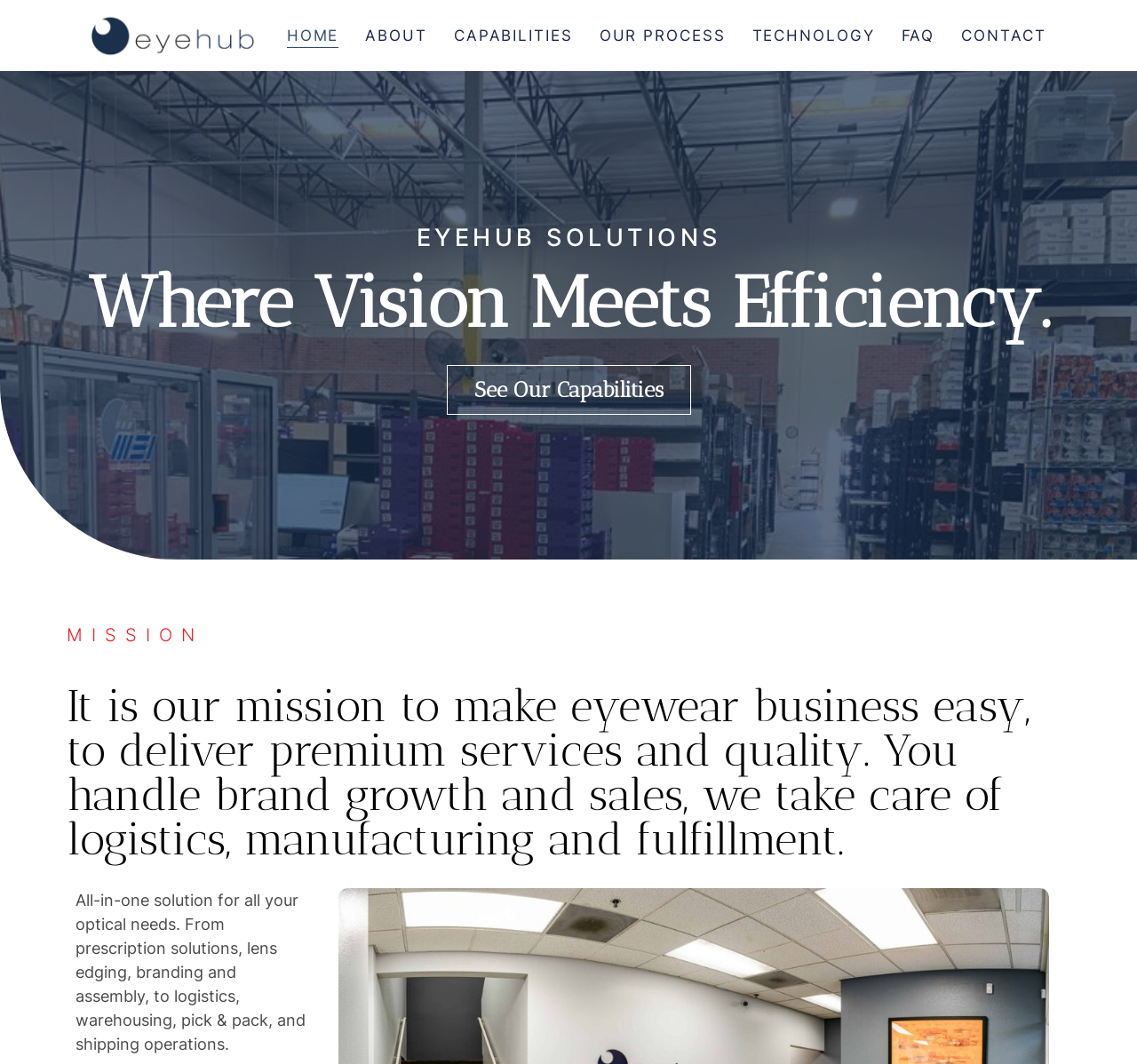What can I do on the 'OUR PROCESS' page?
Provide a short answer using one word or a brief phrase based on the image.

Unknown